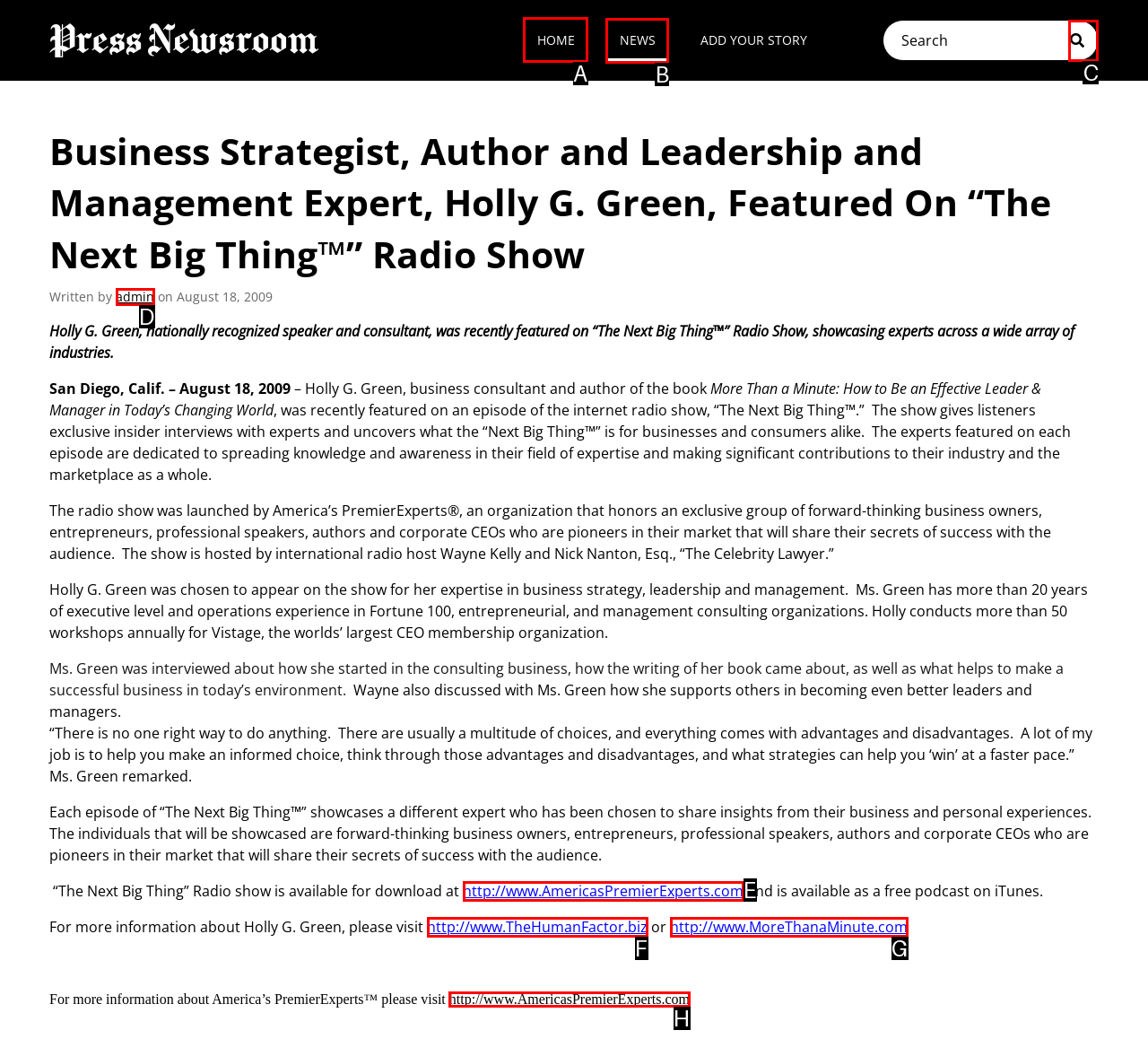Select the proper UI element to click in order to perform the following task: Go to HOME page. Indicate your choice with the letter of the appropriate option.

A